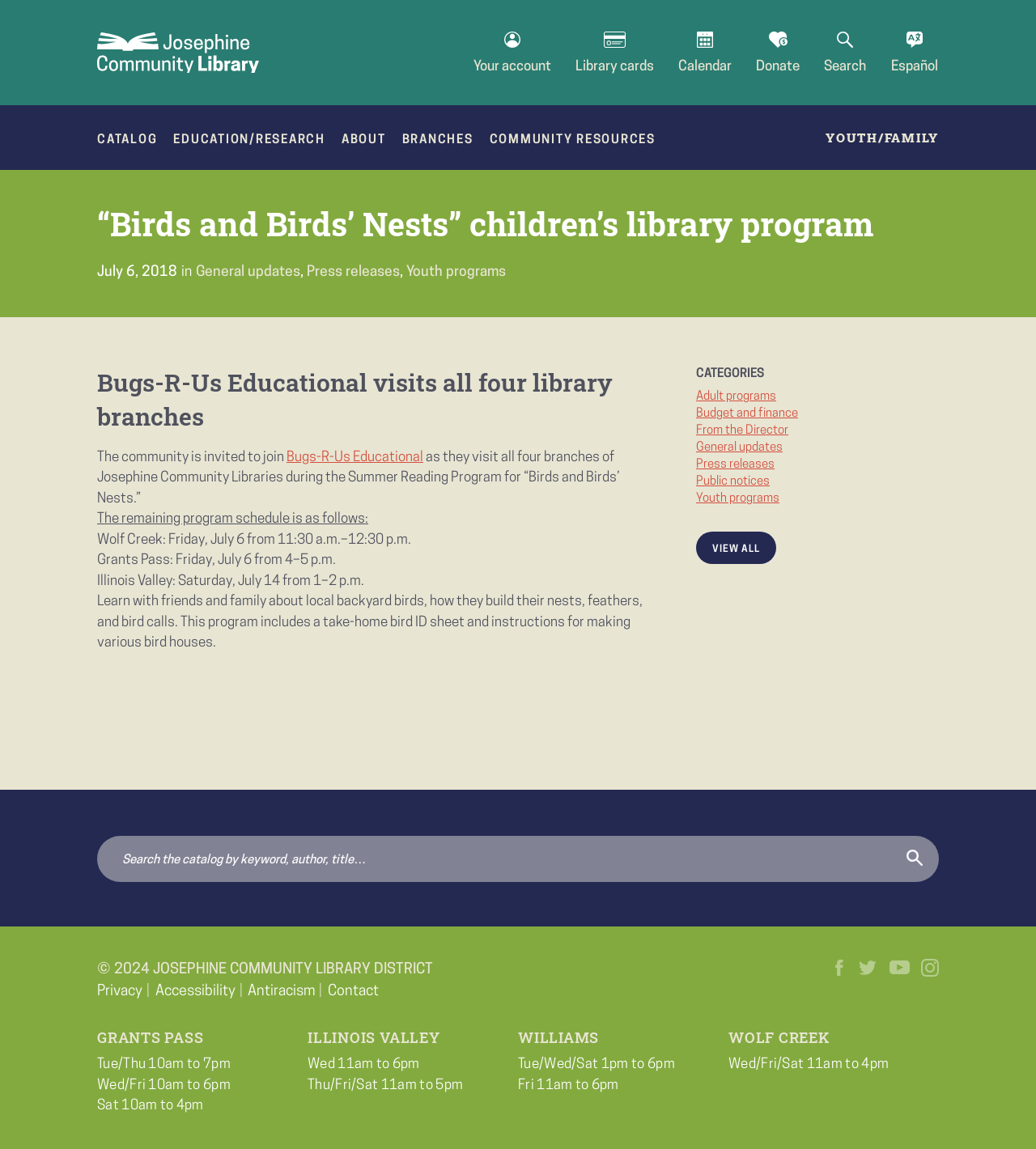What is the date of the program at Wolf Creek?
Deliver a detailed and extensive answer to the question.

I found the answer by looking at the schedule of the program, which says 'Wolf Creek: Friday, July 6 from 11:30 a.m.–12:30 p.m.'.